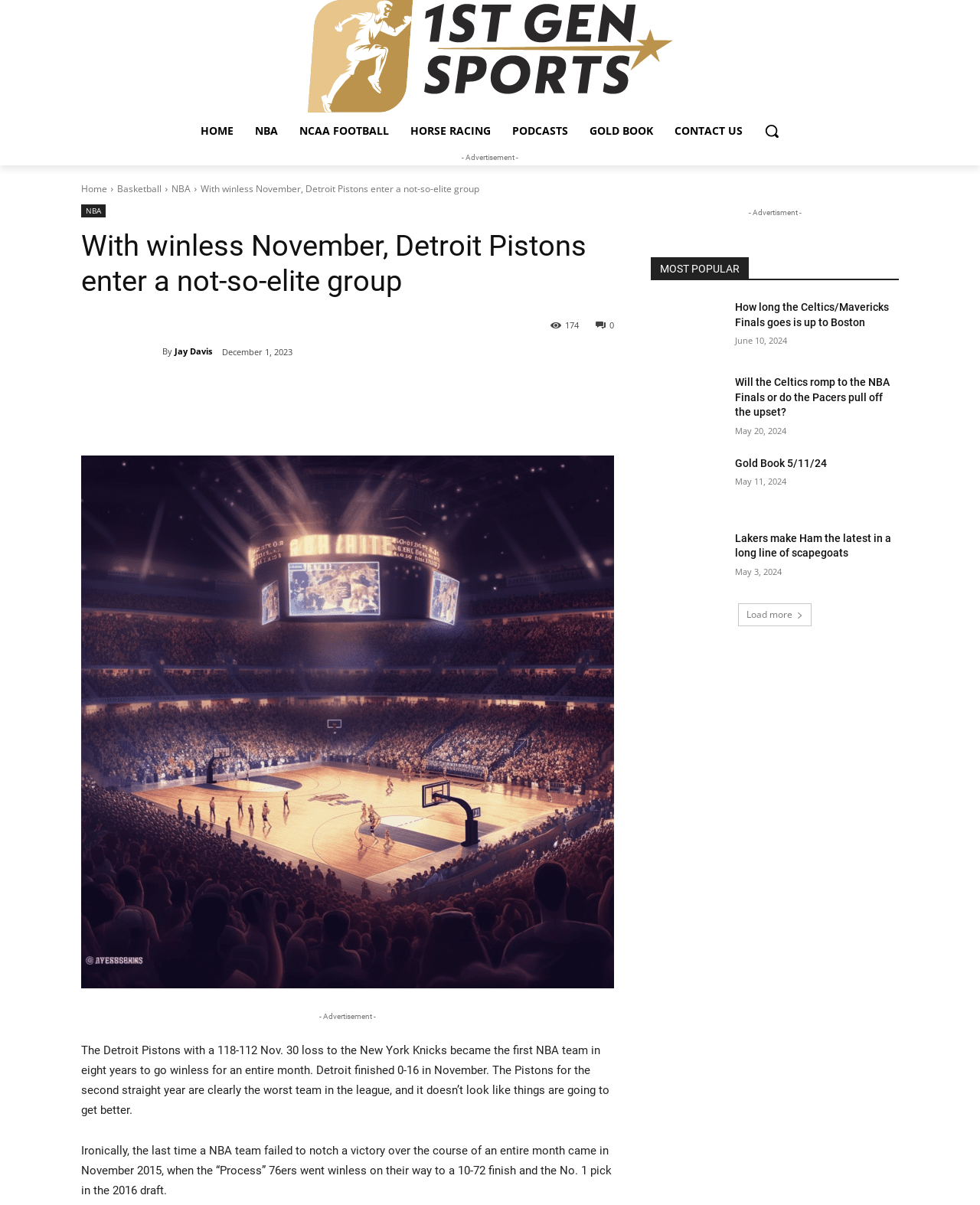How many articles are listed in the 'MOST POPULAR' section?
Look at the screenshot and give a one-word or phrase answer.

5